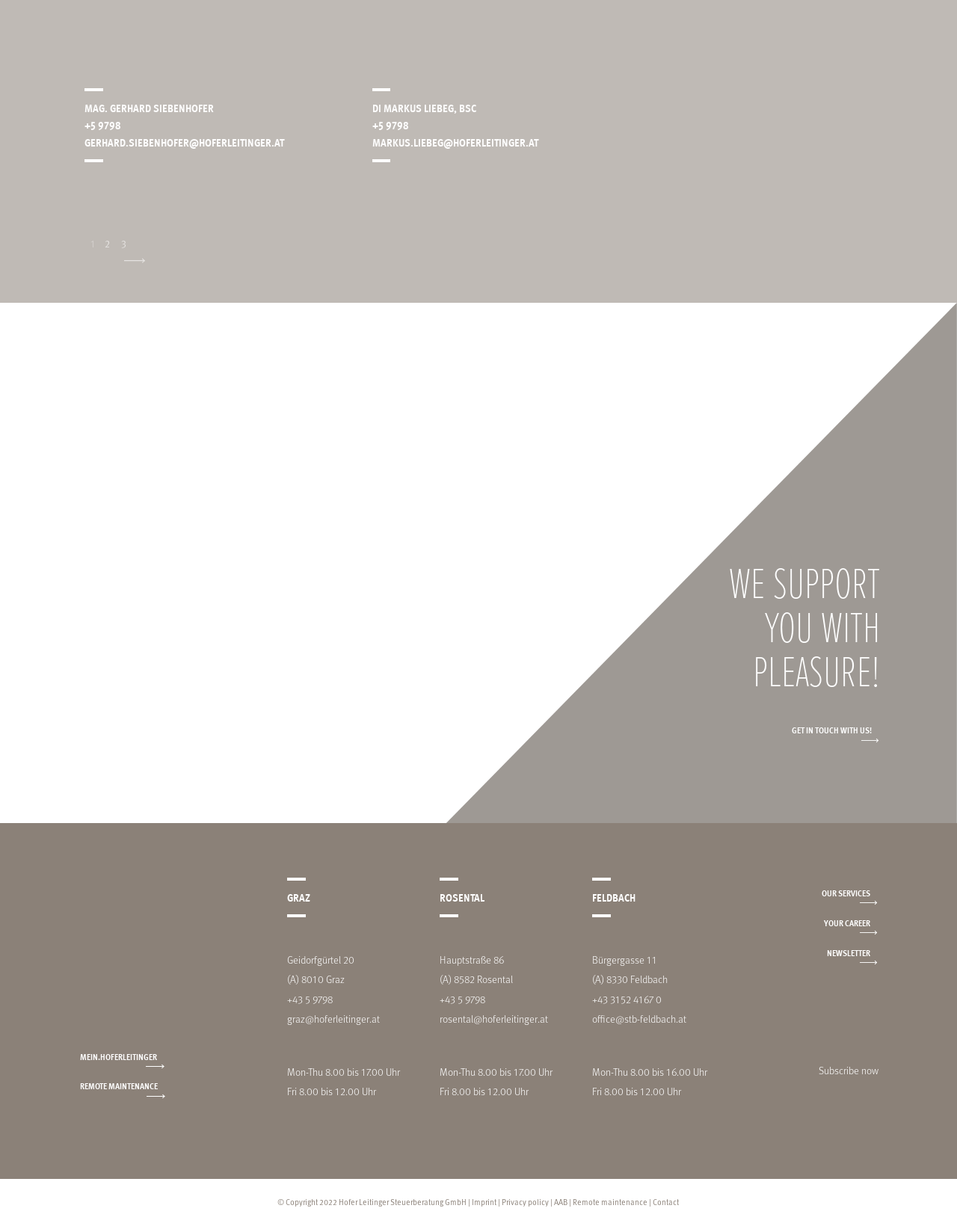Reply to the question with a single word or phrase:
What is the name of the company?

Hofer Leitinger Steuerberatung GmbH